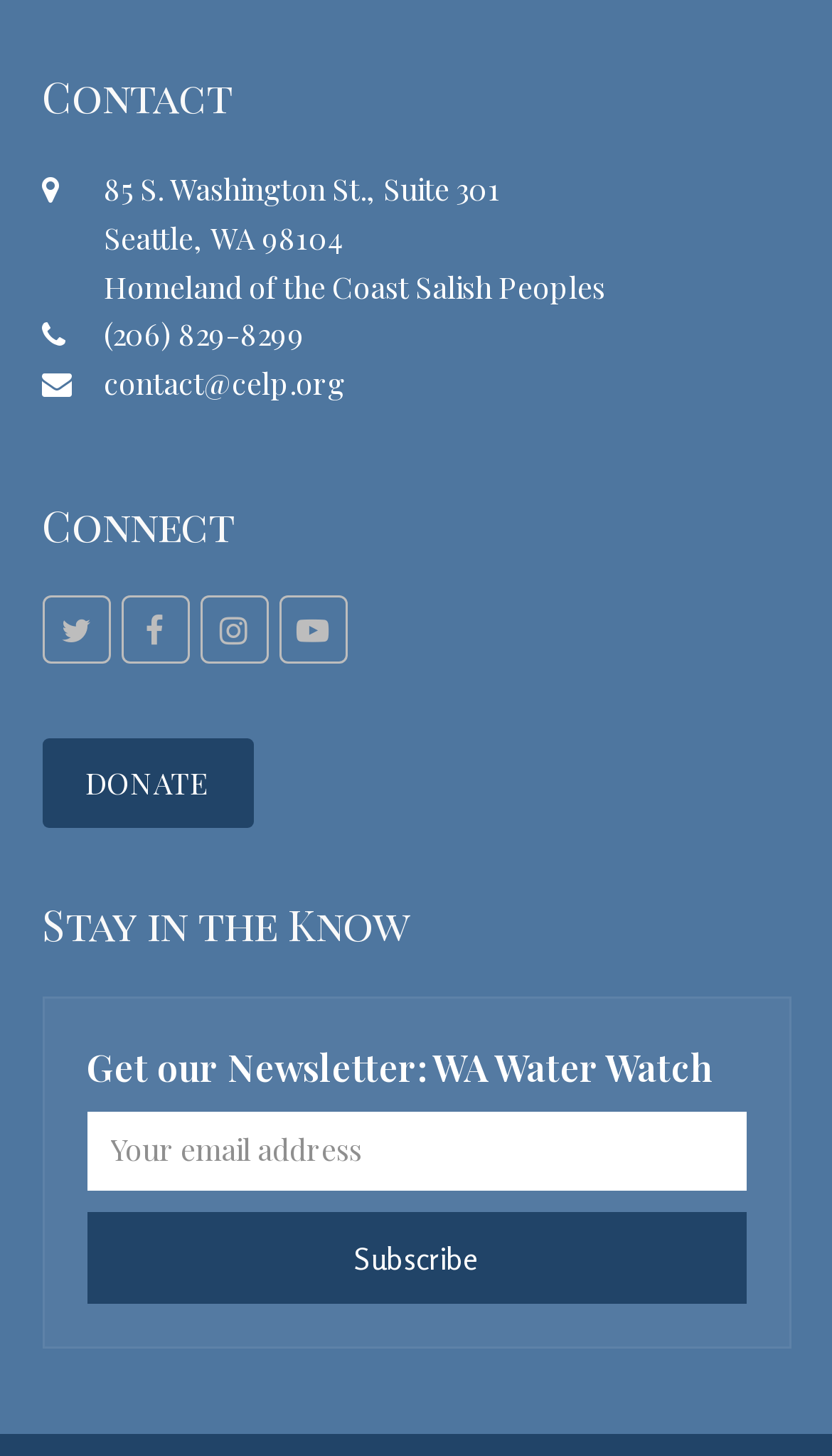Based on the image, provide a detailed response to the question:
How many social media platforms are linked?

The social media links are located in the middle-left part of the webpage. There are four links: Twitter, Facebook, Instagram, and Youtube. These links are arranged horizontally and are easily accessible.